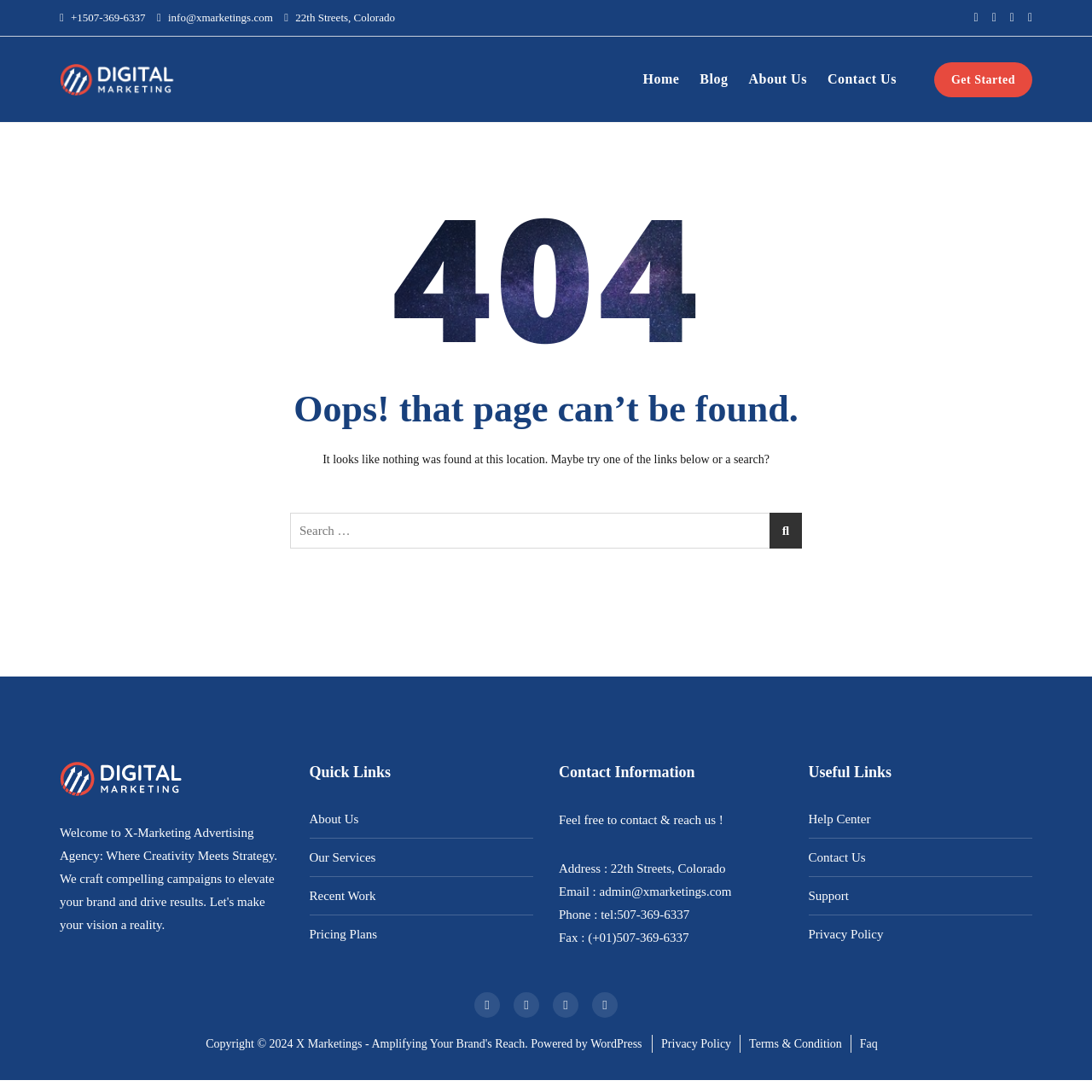Please locate the bounding box coordinates of the element that should be clicked to complete the given instruction: "Click the Home link".

[0.589, 0.054, 0.641, 0.092]